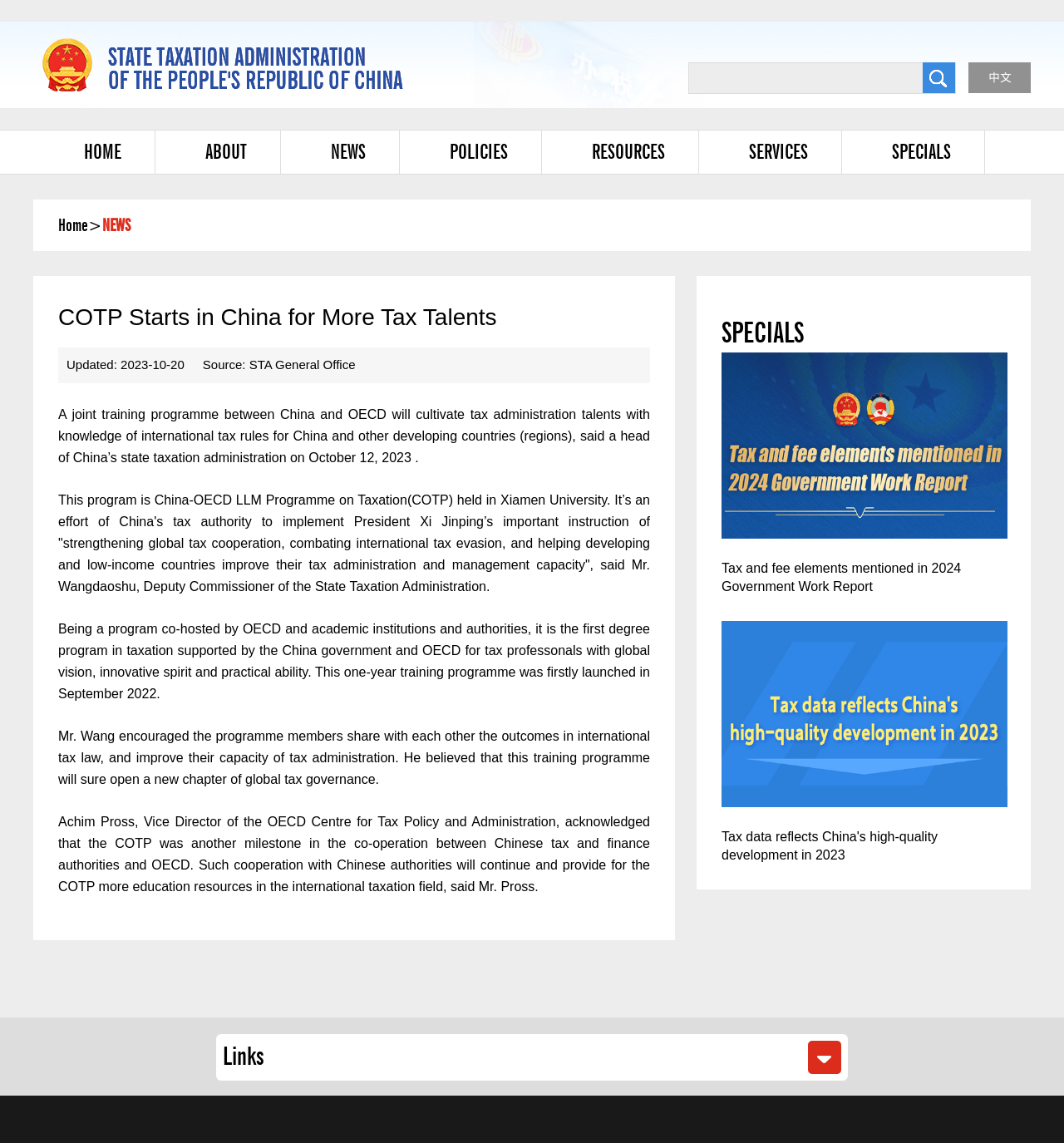Predict the bounding box of the UI element that fits this description: "HOME +".

[0.079, 0.122, 0.114, 0.143]